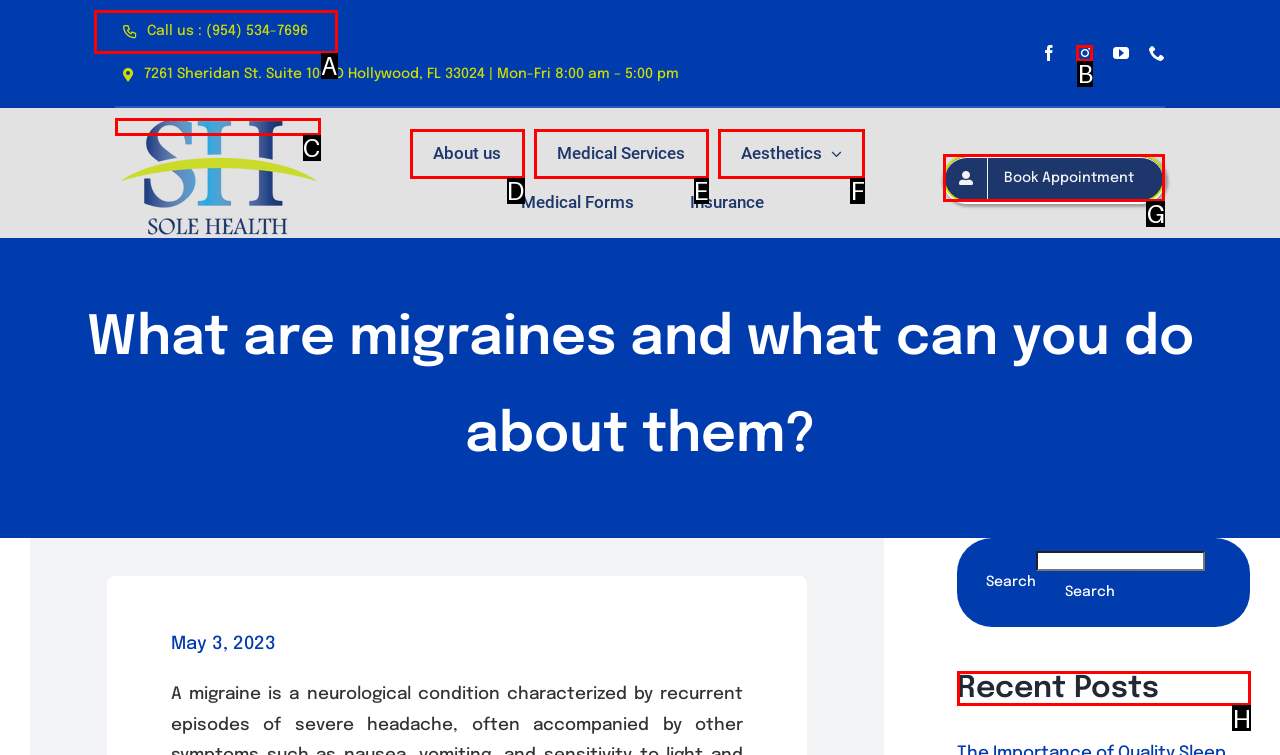Indicate which lettered UI element to click to fulfill the following task: Read recent posts
Provide the letter of the correct option.

H